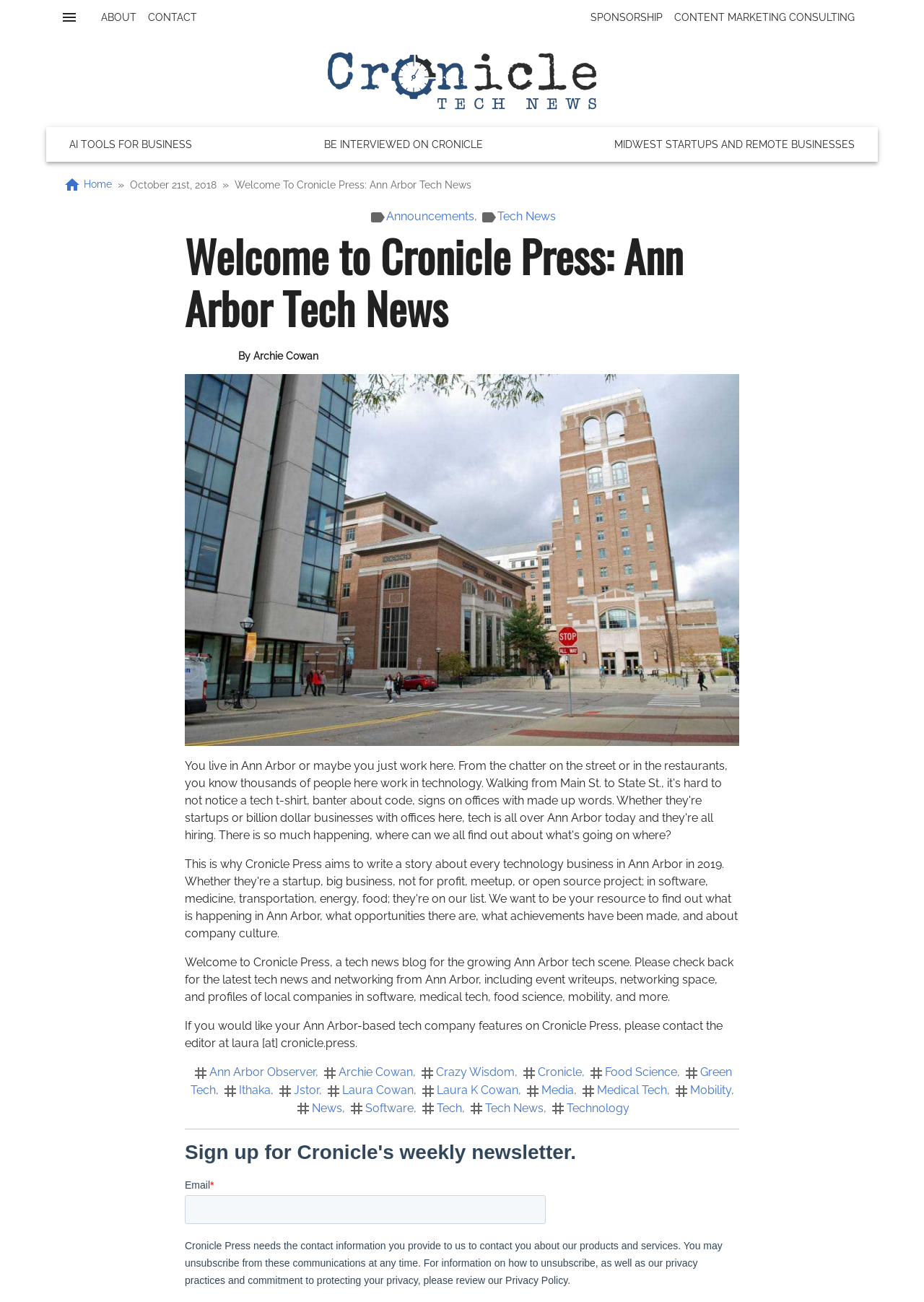What is the purpose of the blog? Based on the image, give a response in one word or a short phrase.

To feature Ann Arbor-based tech companies